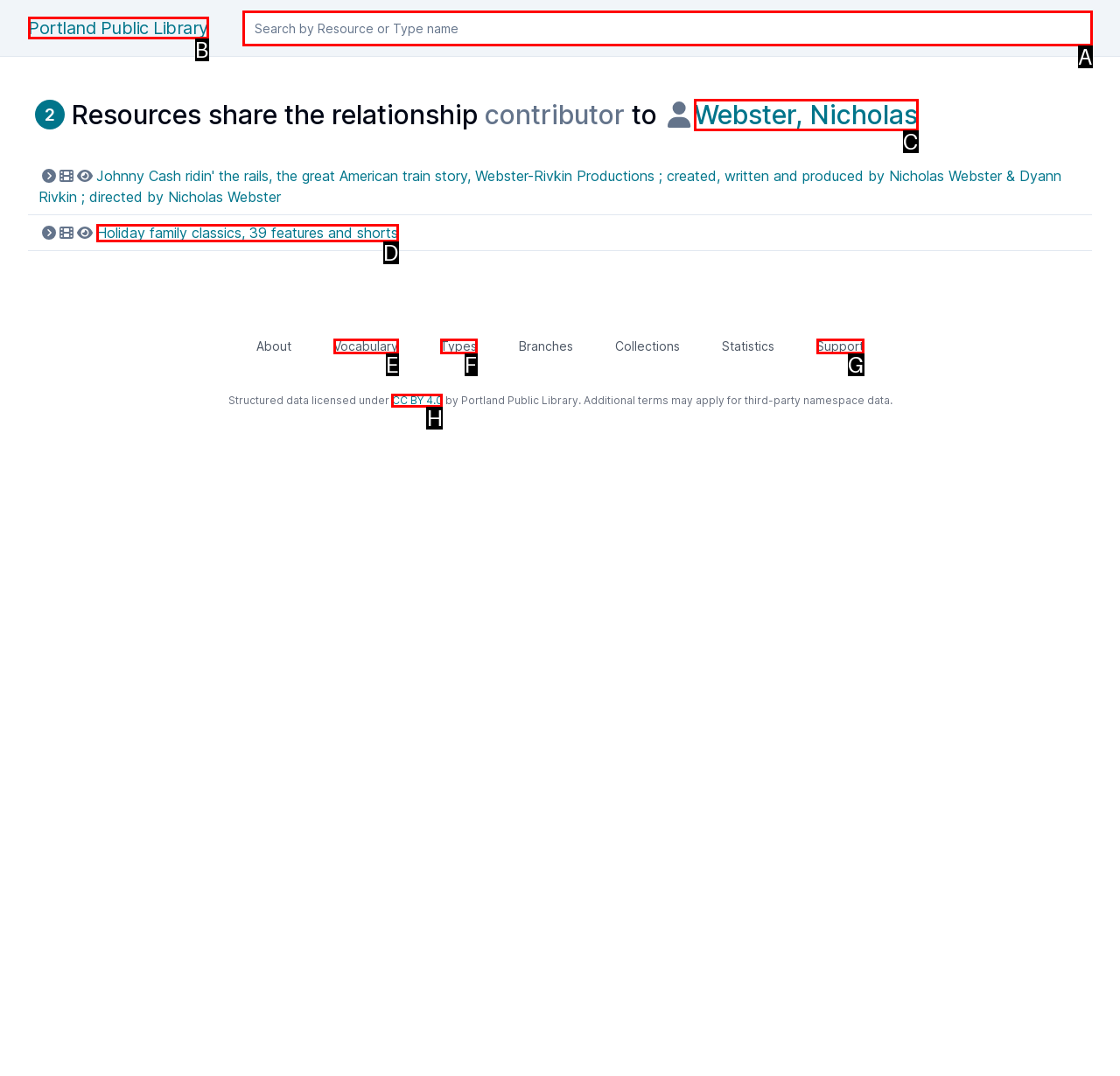Identify the HTML element to select in order to accomplish the following task: Post a comment
Reply with the letter of the chosen option from the given choices directly.

None